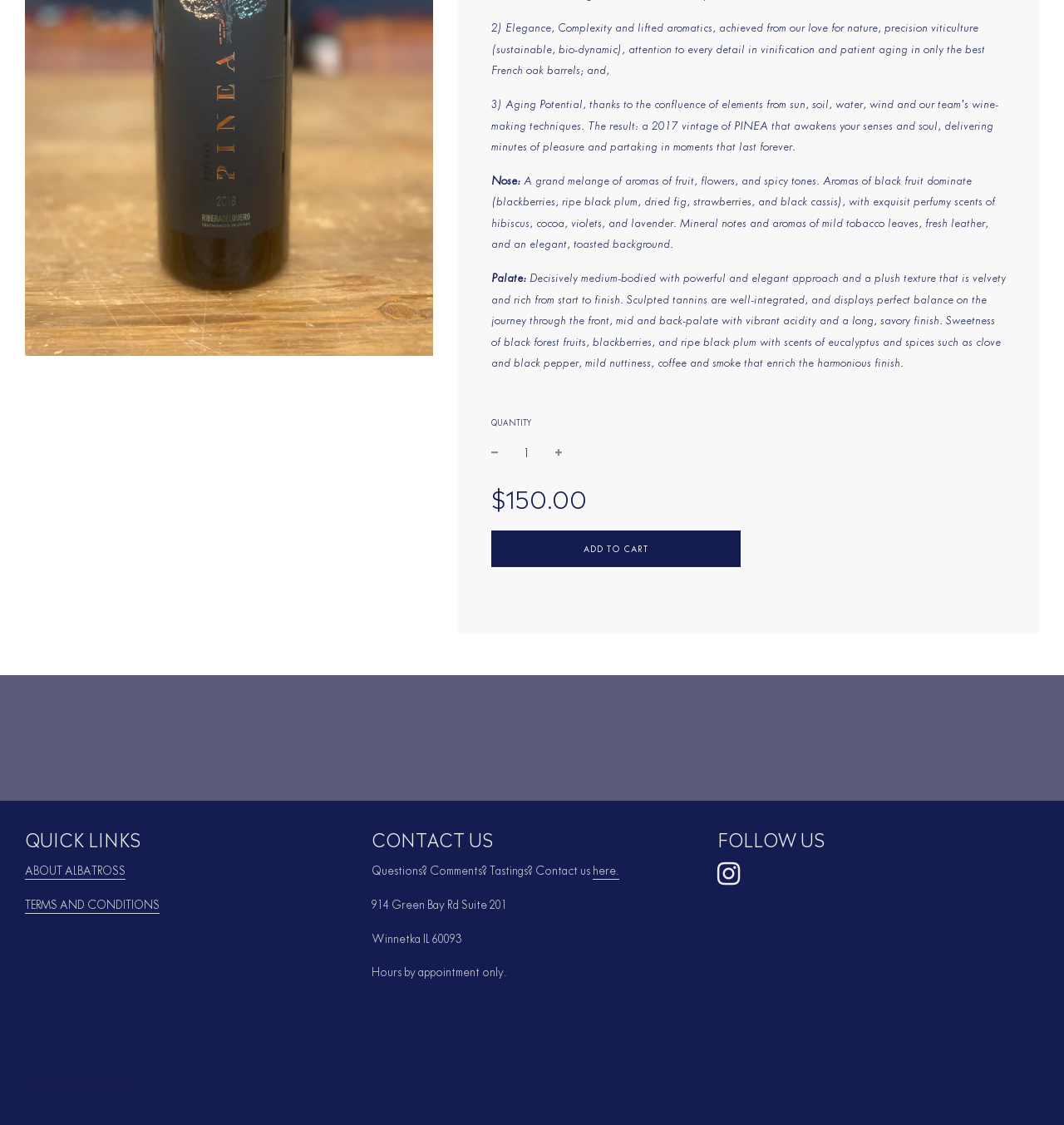From the given element description: "ABOUT ALBATROSS", find the bounding box for the UI element. Provide the coordinates as four float numbers between 0 and 1, in the order [left, top, right, bottom].

[0.023, 0.767, 0.118, 0.782]